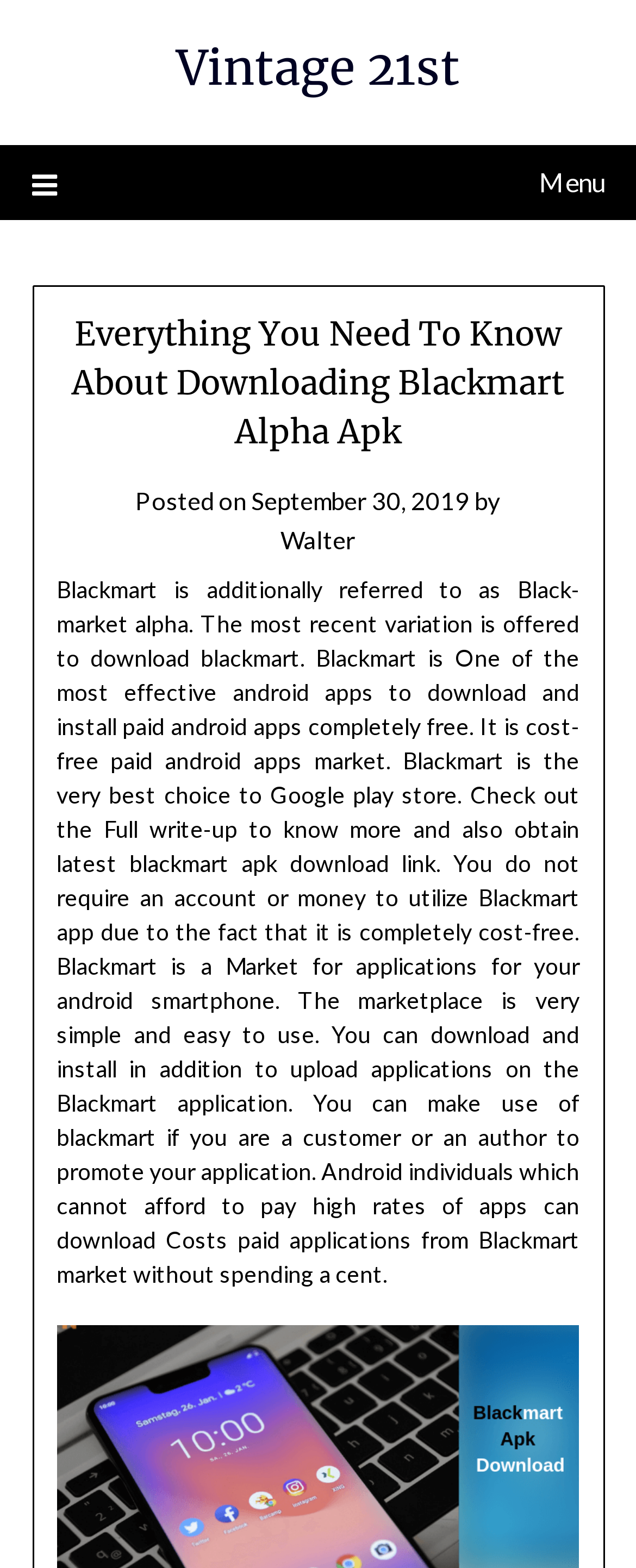What is the purpose of Blackmart market? Based on the screenshot, please respond with a single word or phrase.

To download paid android apps for free